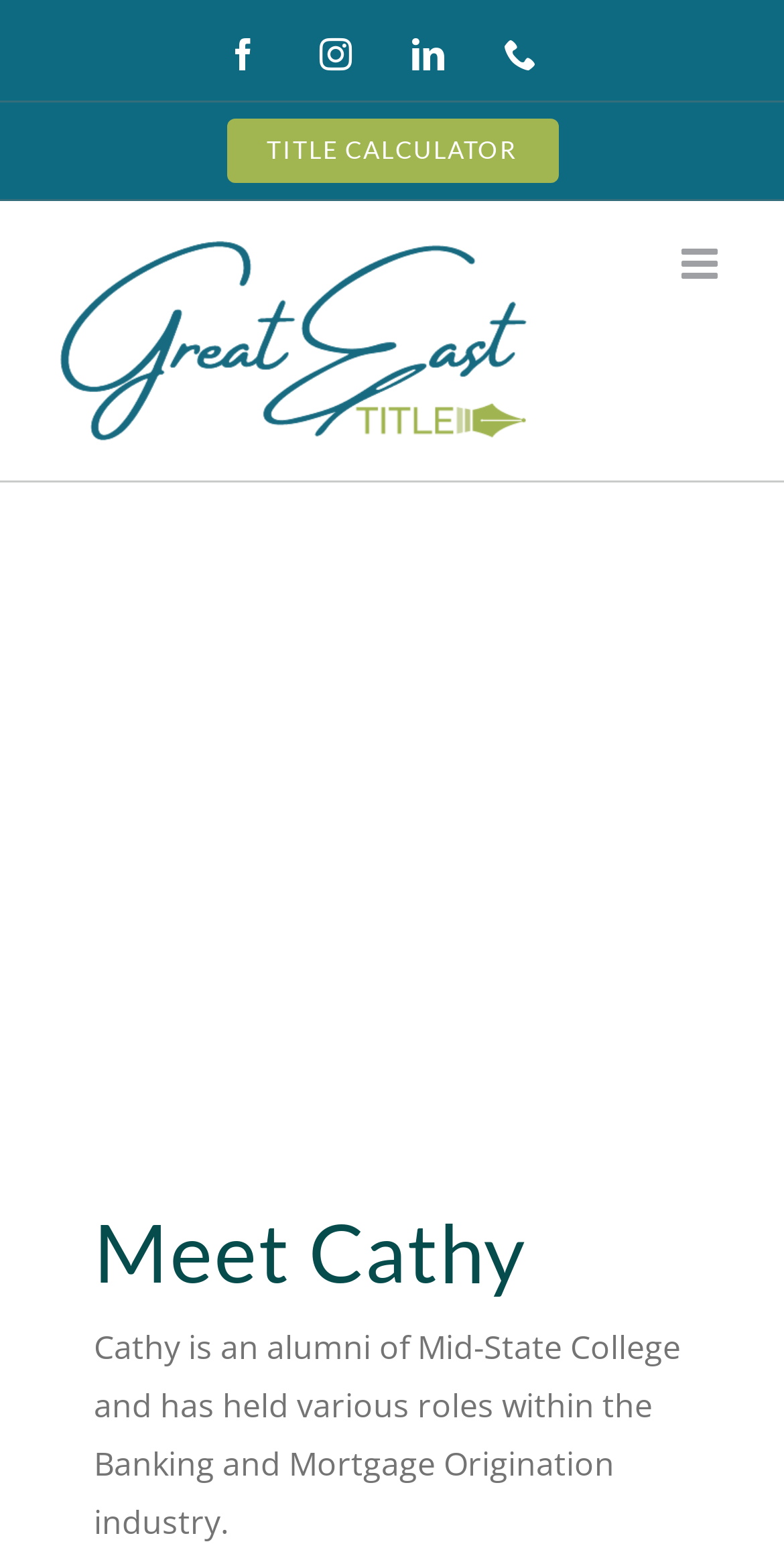What is the purpose of the 'Toggle mobile menu' button?
Please use the image to provide an in-depth answer to the question.

The 'Toggle mobile menu' button is likely used to expand or collapse the menu on mobile devices, allowing users to access the menu items when needed.